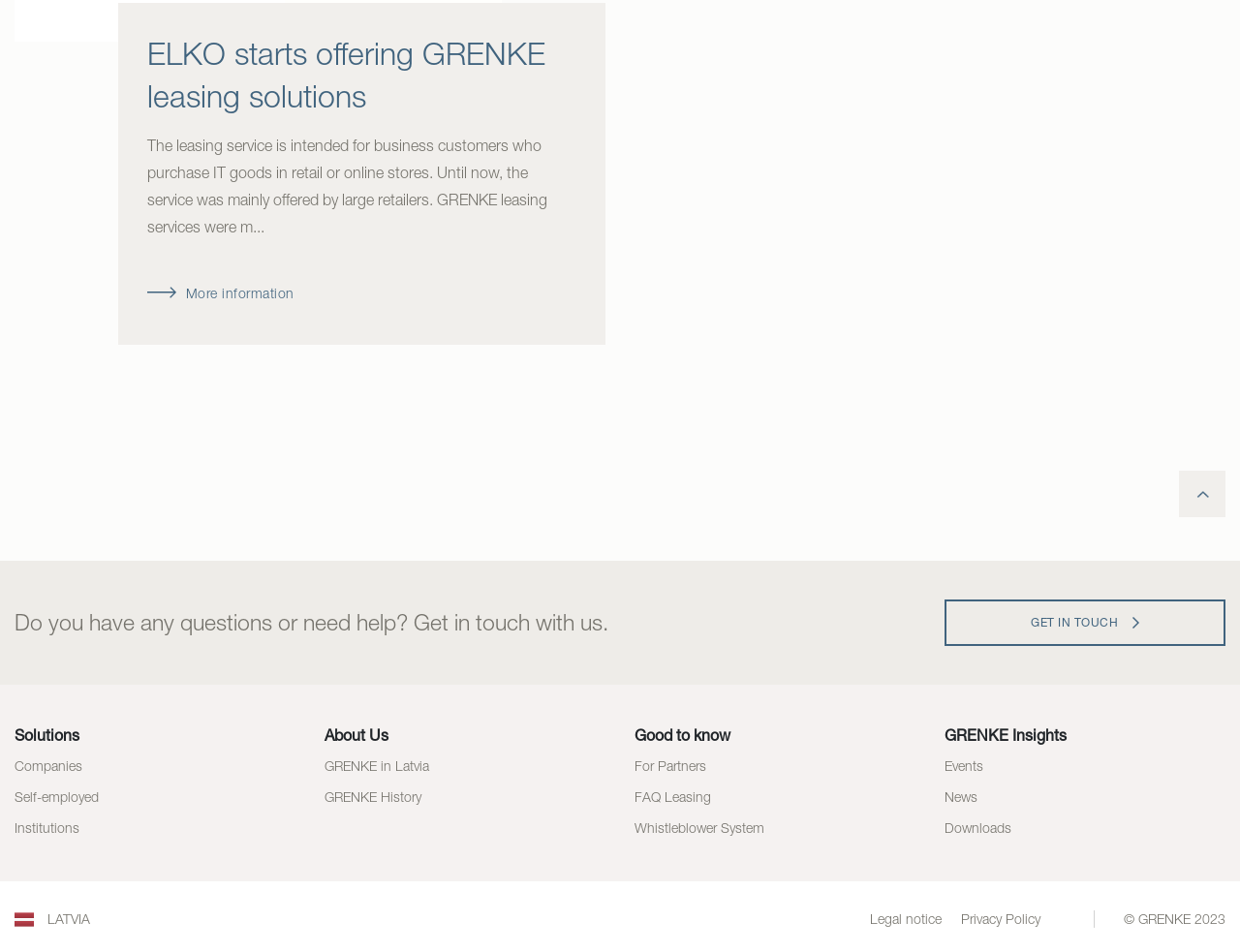Locate the bounding box coordinates of the element that needs to be clicked to carry out the instruction: "go to faculty login". The coordinates should be given as four float numbers ranging from 0 to 1, i.e., [left, top, right, bottom].

None